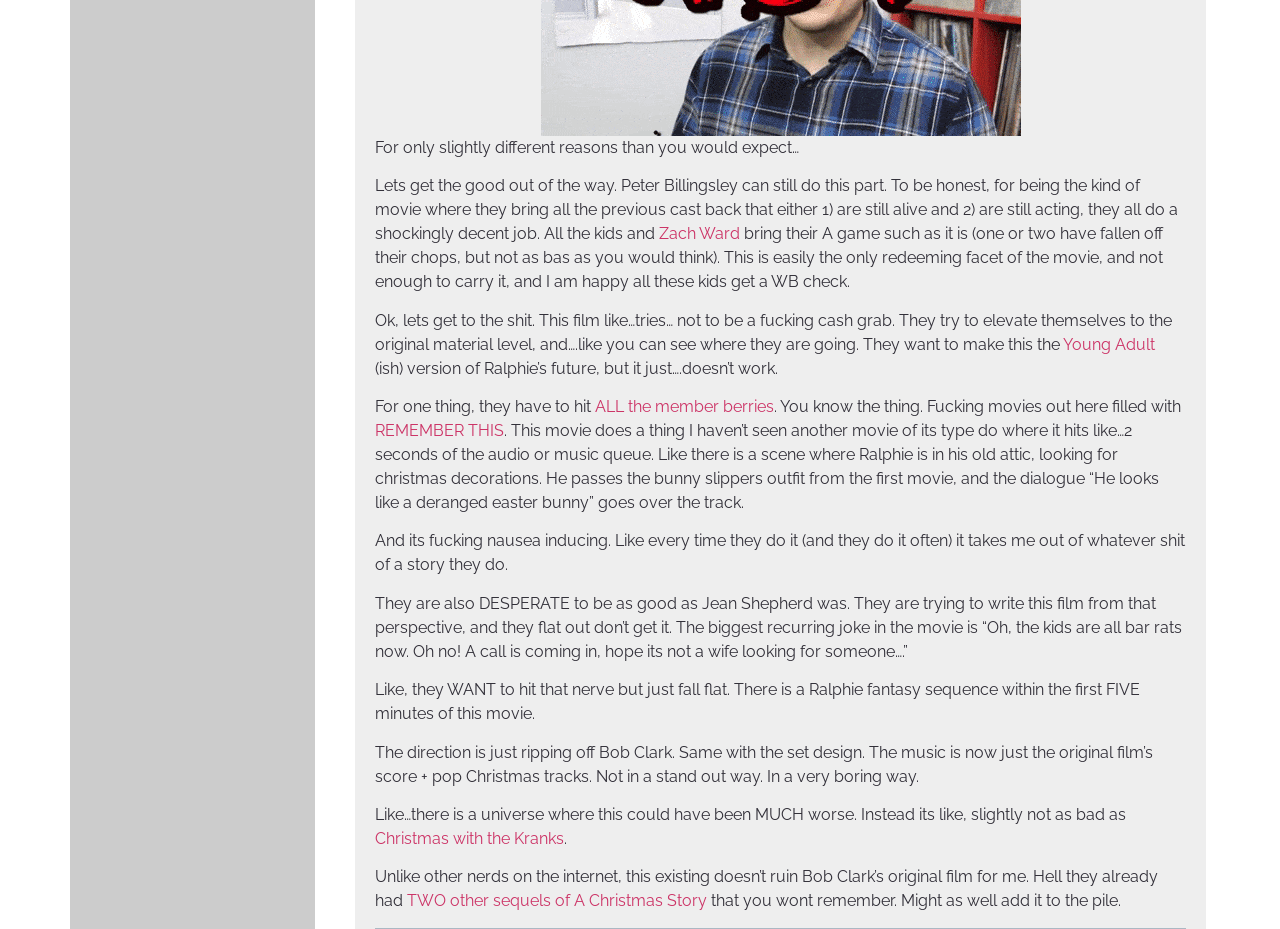Give the bounding box coordinates for this UI element: "ALL the member berries". The coordinates should be four float numbers between 0 and 1, arranged as [left, top, right, bottom].

[0.465, 0.427, 0.605, 0.448]